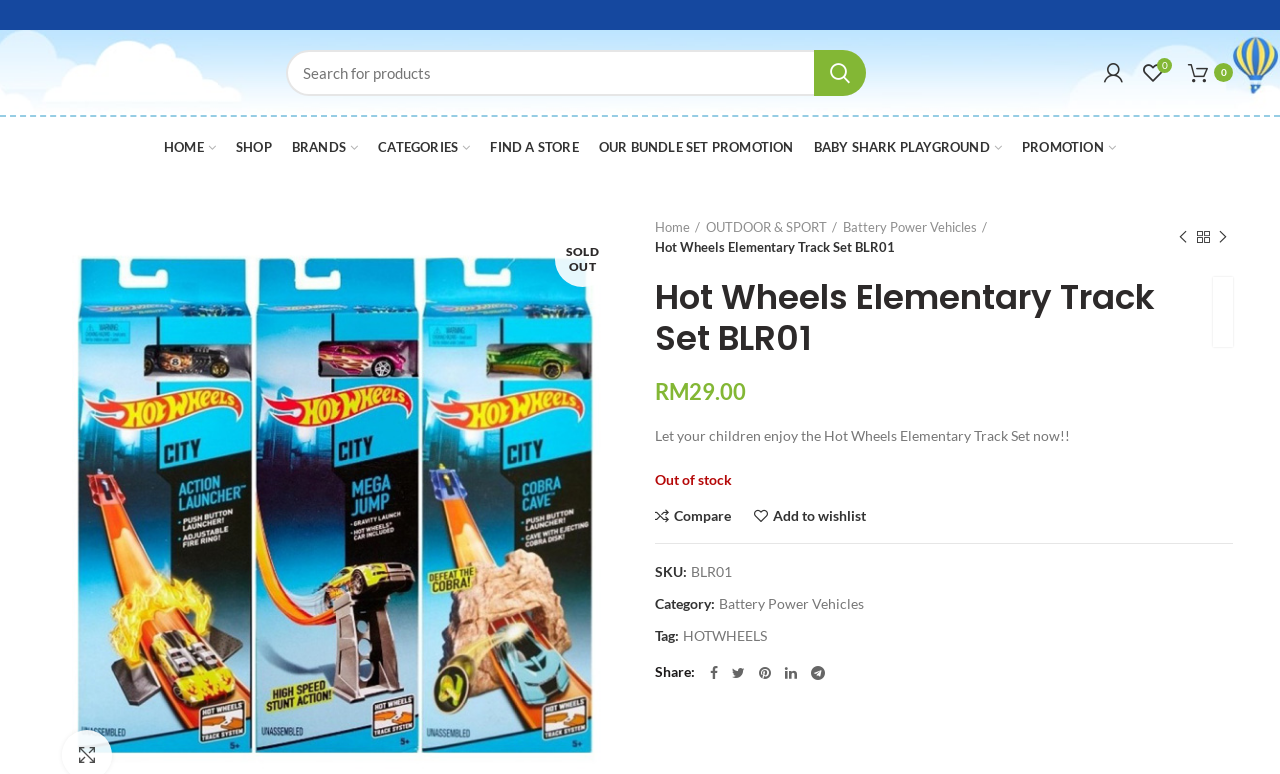Find the bounding box coordinates of the element you need to click on to perform this action: 'Go to my account'. The coordinates should be represented by four float values between 0 and 1, in the format [left, top, right, bottom].

[0.855, 0.068, 0.885, 0.12]